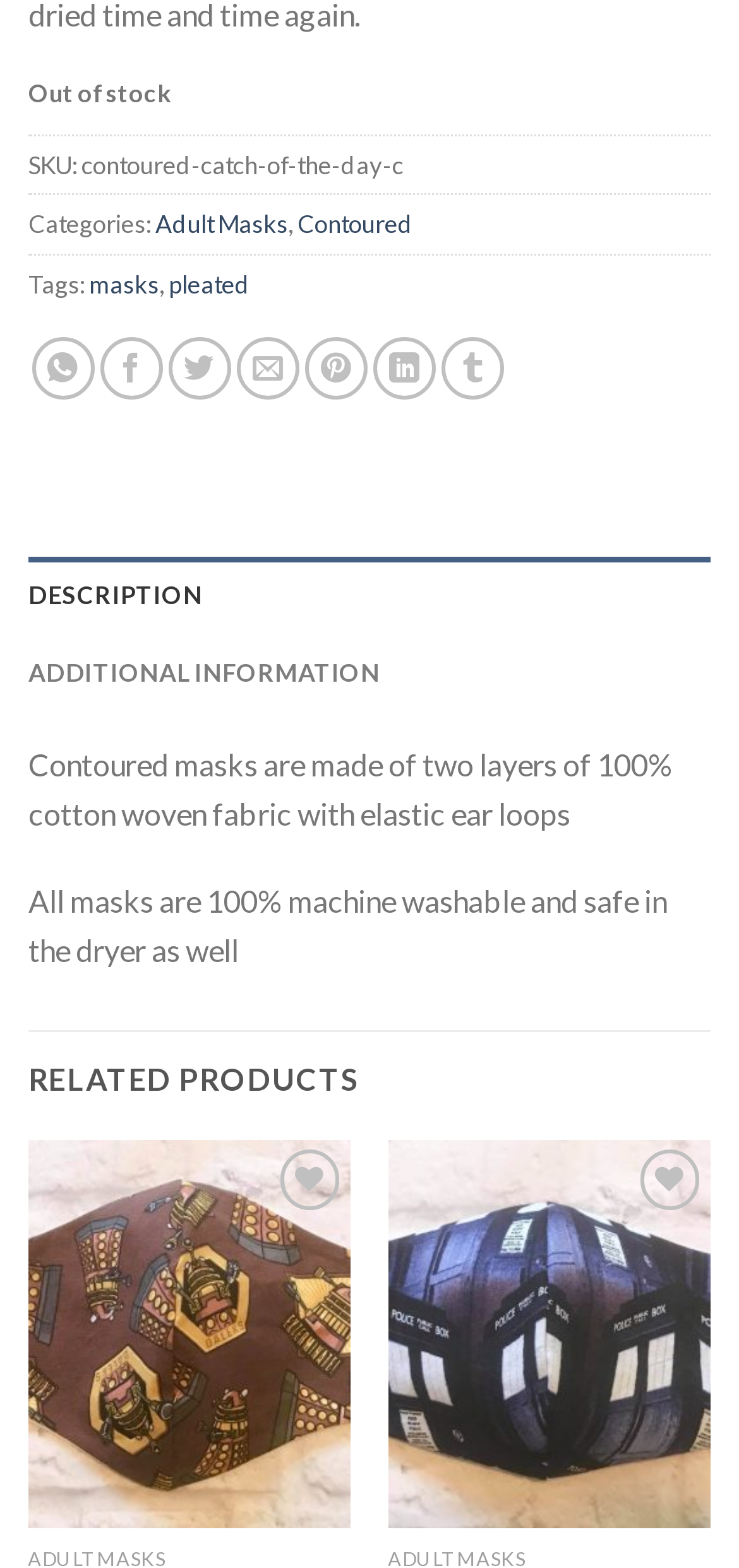What are the categories of the product?
Please provide a single word or phrase answer based on the image.

Adult Masks, Contoured